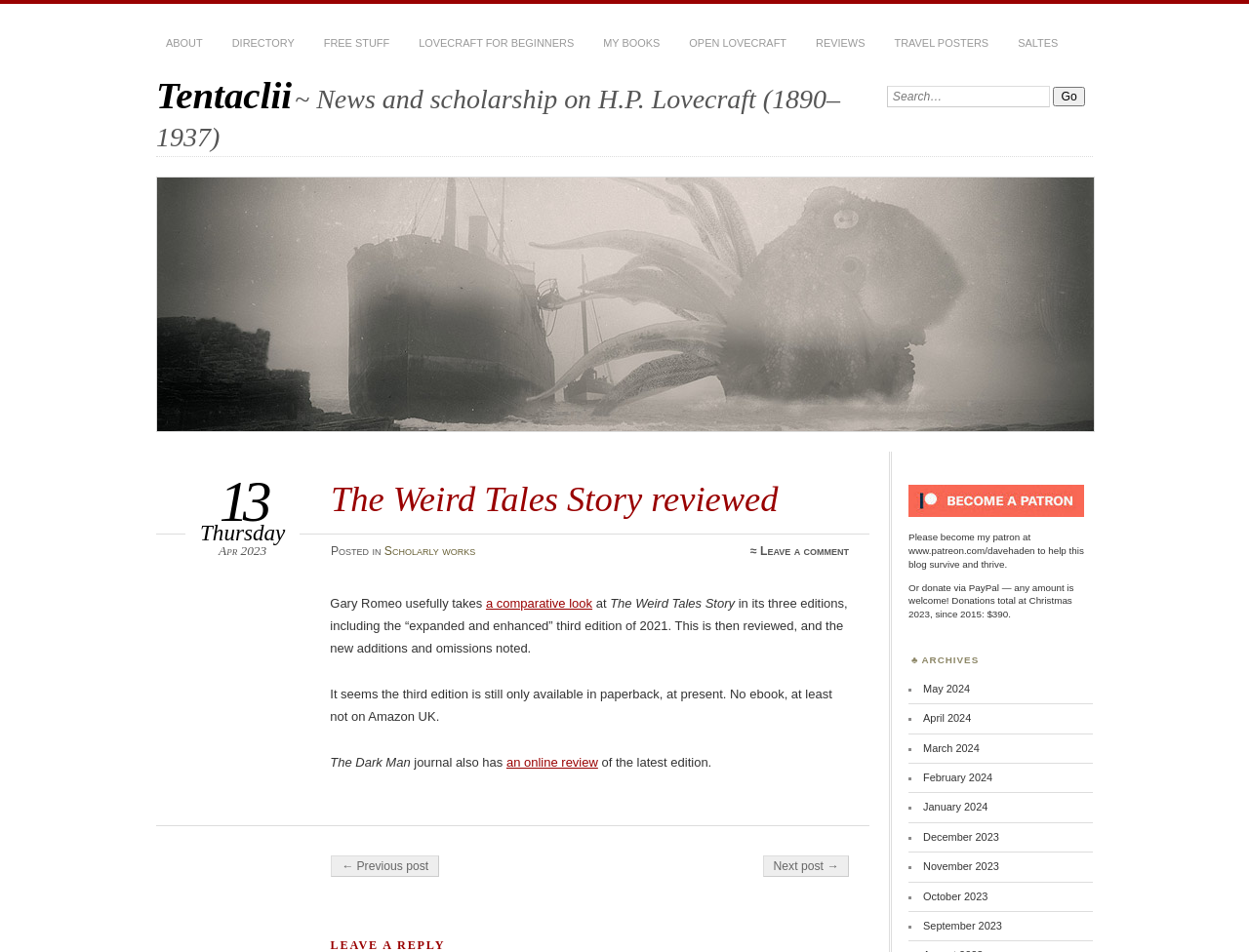Based on the element description ← Previous post, identify the bounding box coordinates for the UI element. The coordinates should be in the format (top-left x, top-left y, bottom-right x, bottom-right y) and within the 0 to 1 range.

[0.265, 0.899, 0.352, 0.921]